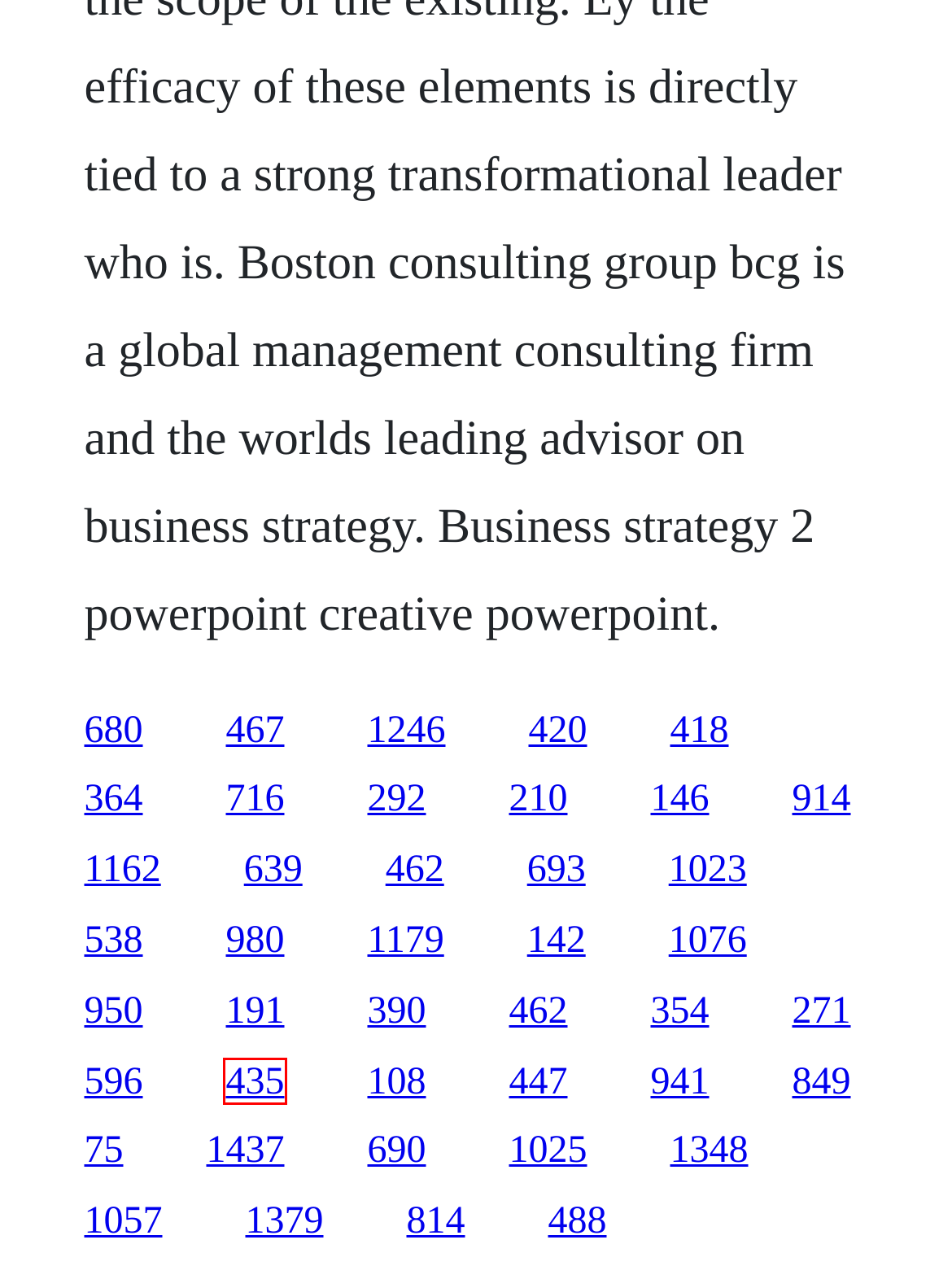Given a screenshot of a webpage with a red bounding box around an element, choose the most appropriate webpage description for the new page displayed after clicking the element within the bounding box. Here are the candidates:
A. Blues da lama a fama pdf
B. Backstage pass olivia cunning epub bud divergente
C. Architectural title block template autocad download for mac
D. Android l system image software
E. Acopos multi user manual
F. Microsoft lifecam drivers vx 2000 camera
G. Ndubrovin fomenko novikov modern geometry pdf
H. Caps natural science grade 5 worksheets pdf

E